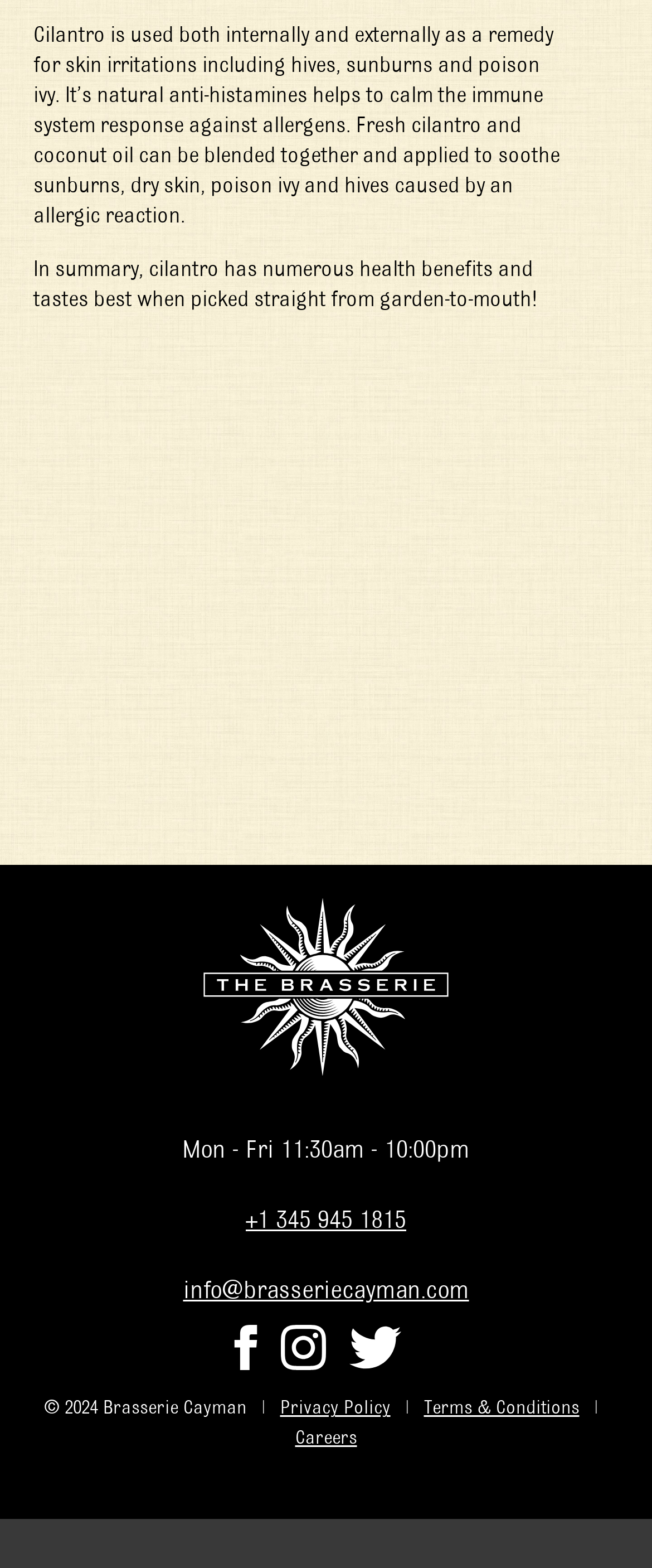Please predict the bounding box coordinates (top-left x, top-left y, bottom-right x, bottom-right y) for the UI element in the screenshot that fits the description: Privacy Policy

[0.429, 0.891, 0.599, 0.904]